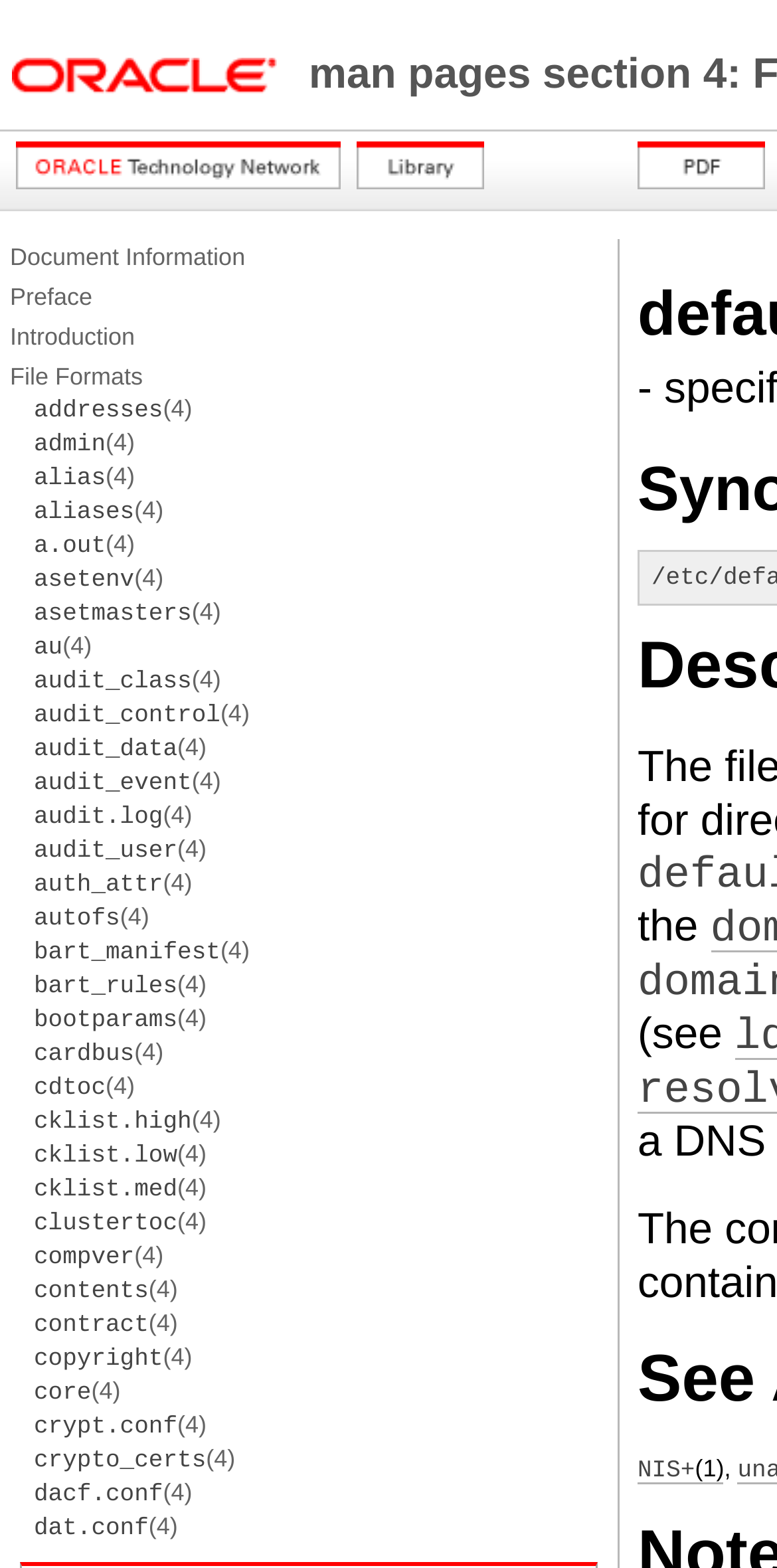Answer the following inquiry with a single word or phrase:
Is there a link to a PDF document?

Yes